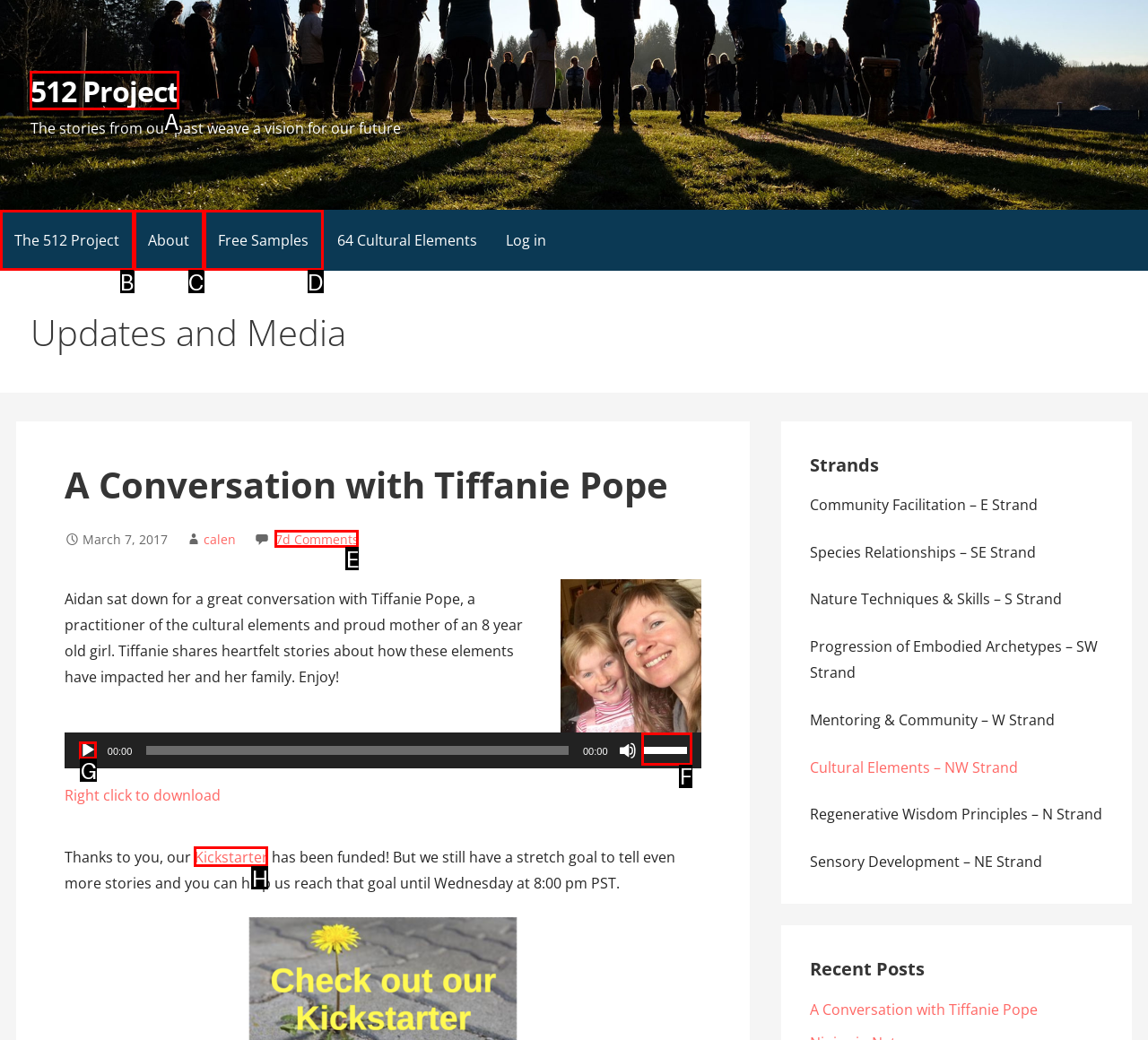Determine which HTML element I should select to execute the task: Search
Reply with the corresponding option's letter from the given choices directly.

None